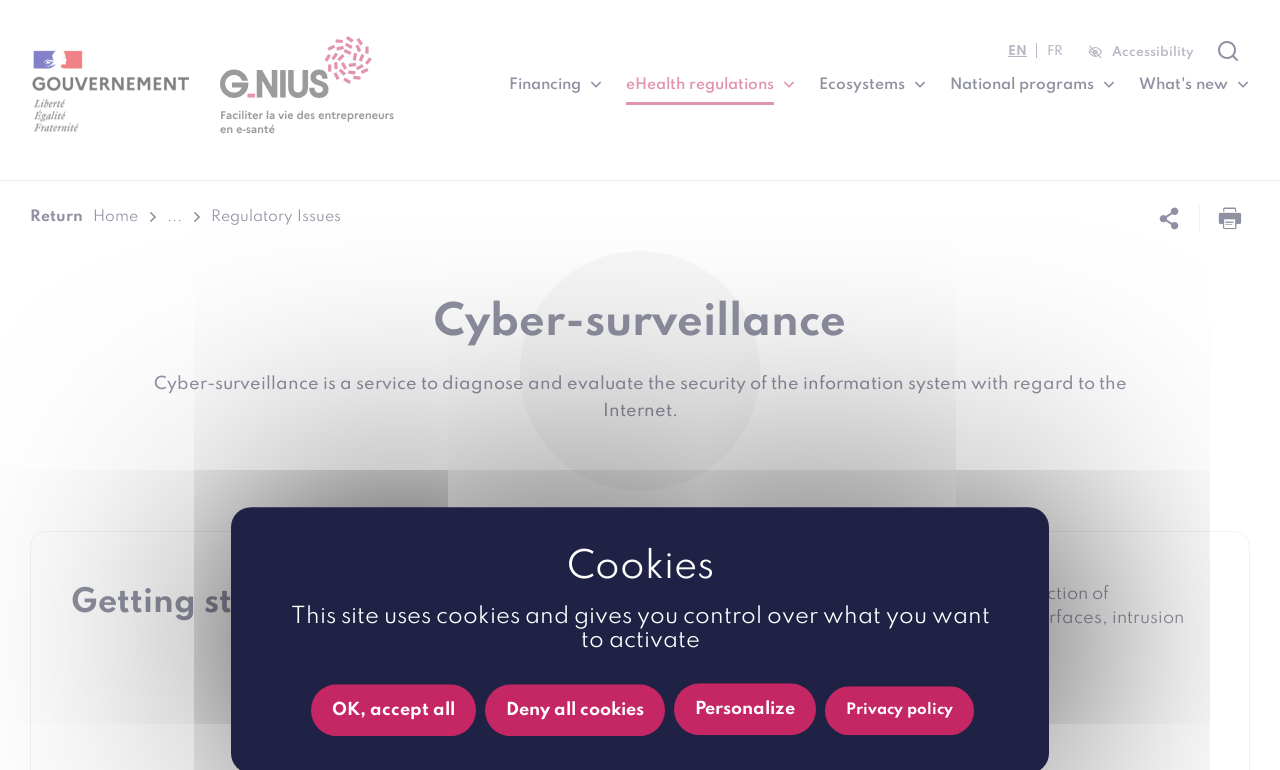Using the description "National programs", predict the bounding box of the relevant HTML element.

[0.742, 0.084, 0.87, 0.136]